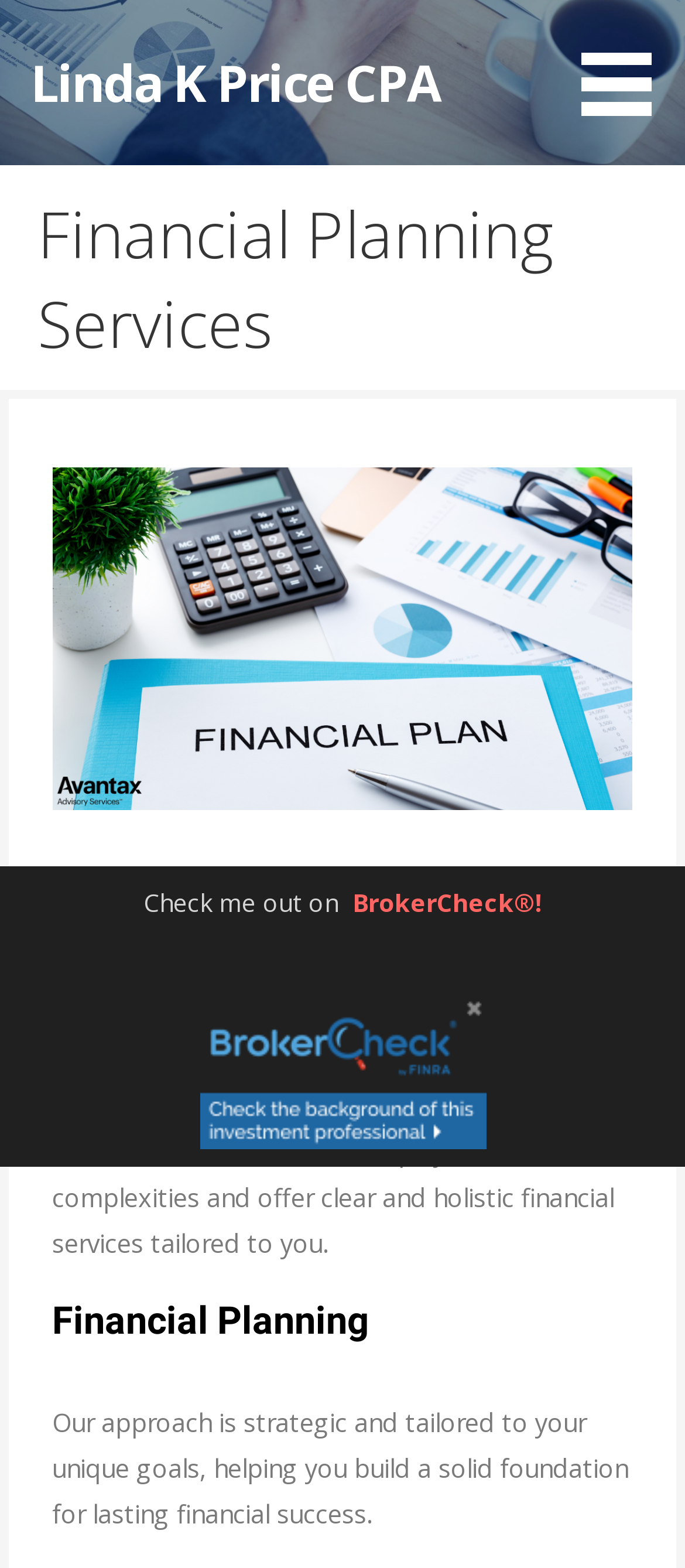What is the topic of the heading below the main heading? Observe the screenshot and provide a one-word or short phrase answer.

Financial Planning